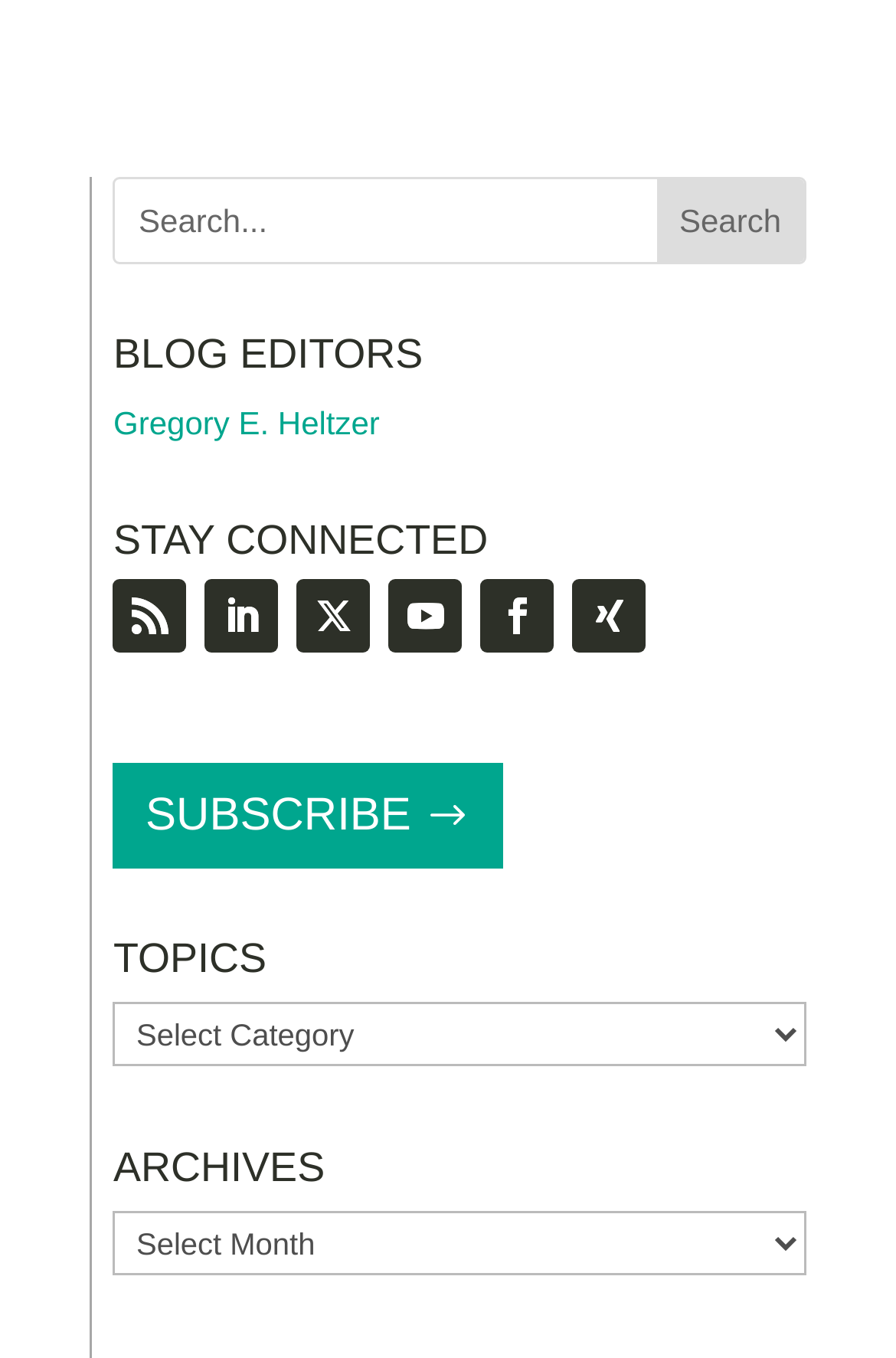Identify the bounding box coordinates of the region that needs to be clicked to carry out this instruction: "click on Gregory E. Heltzer's blog". Provide these coordinates as four float numbers ranging from 0 to 1, i.e., [left, top, right, bottom].

[0.127, 0.297, 0.424, 0.324]